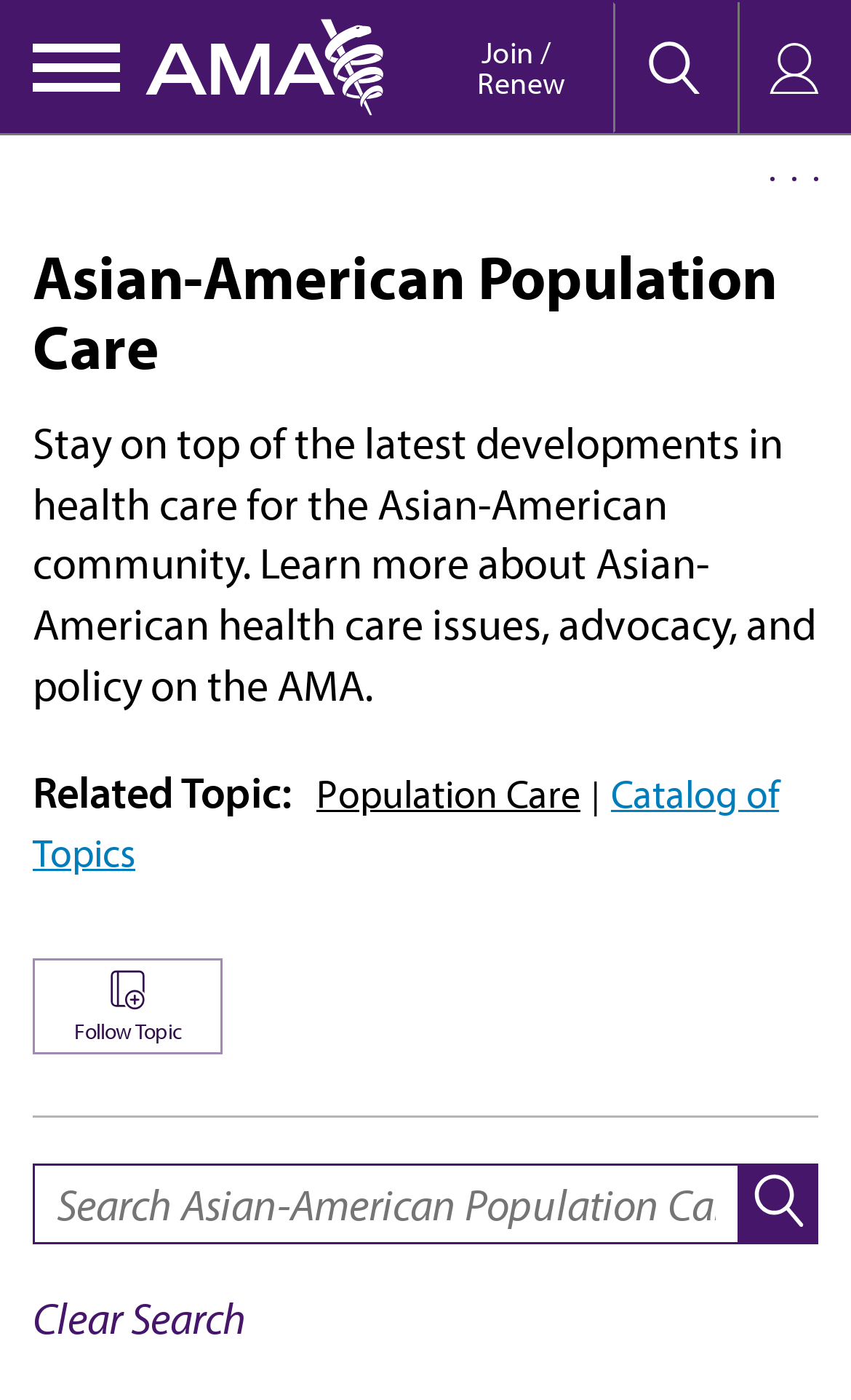Find the headline of the webpage and generate its text content.

Asian-American Population Care